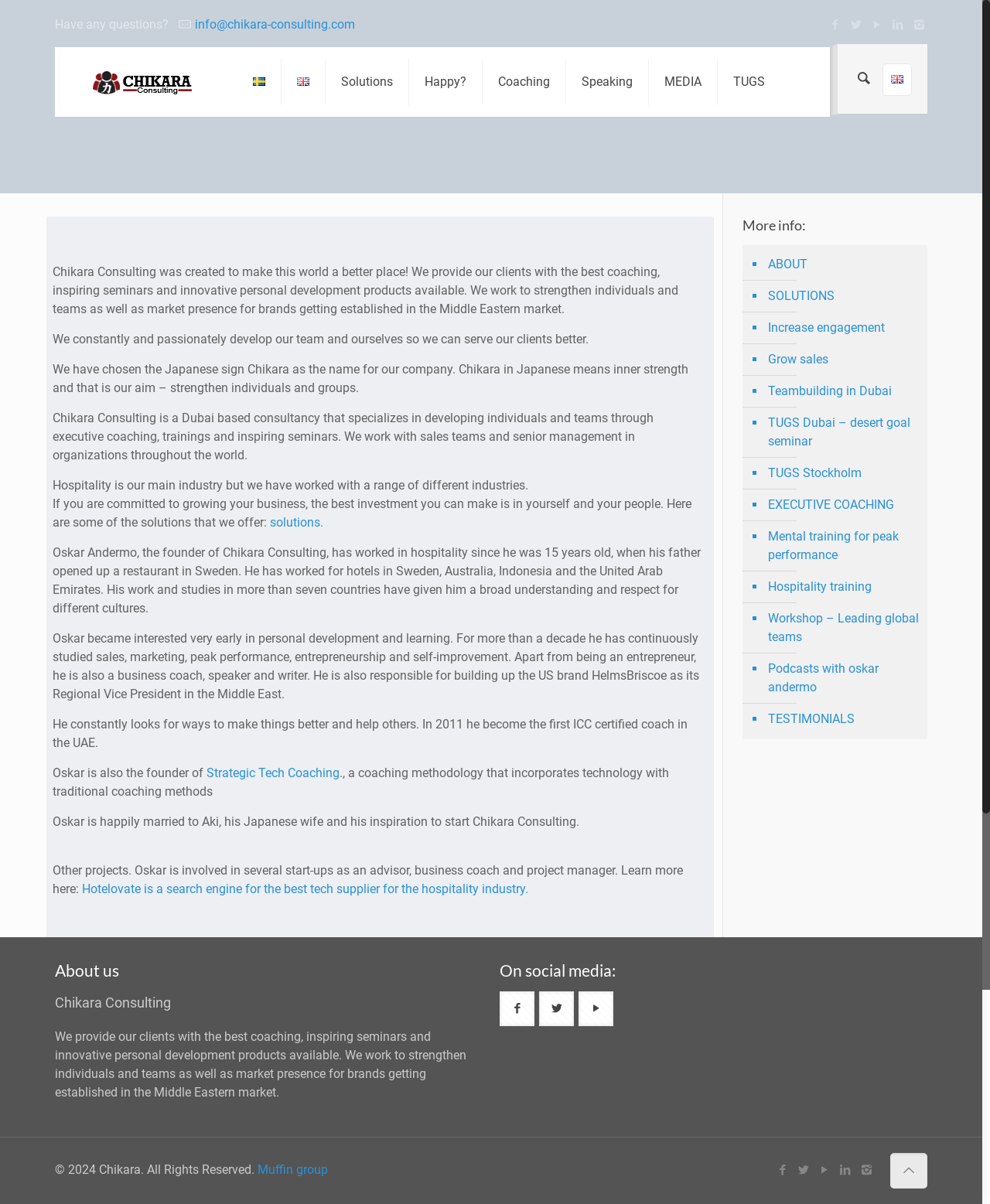Using the provided description: "Podcasts with oskar andermo", find the bounding box coordinates of the corresponding UI element. The output should be four float numbers between 0 and 1, in the format [left, top, right, bottom].

[0.774, 0.543, 0.929, 0.584]